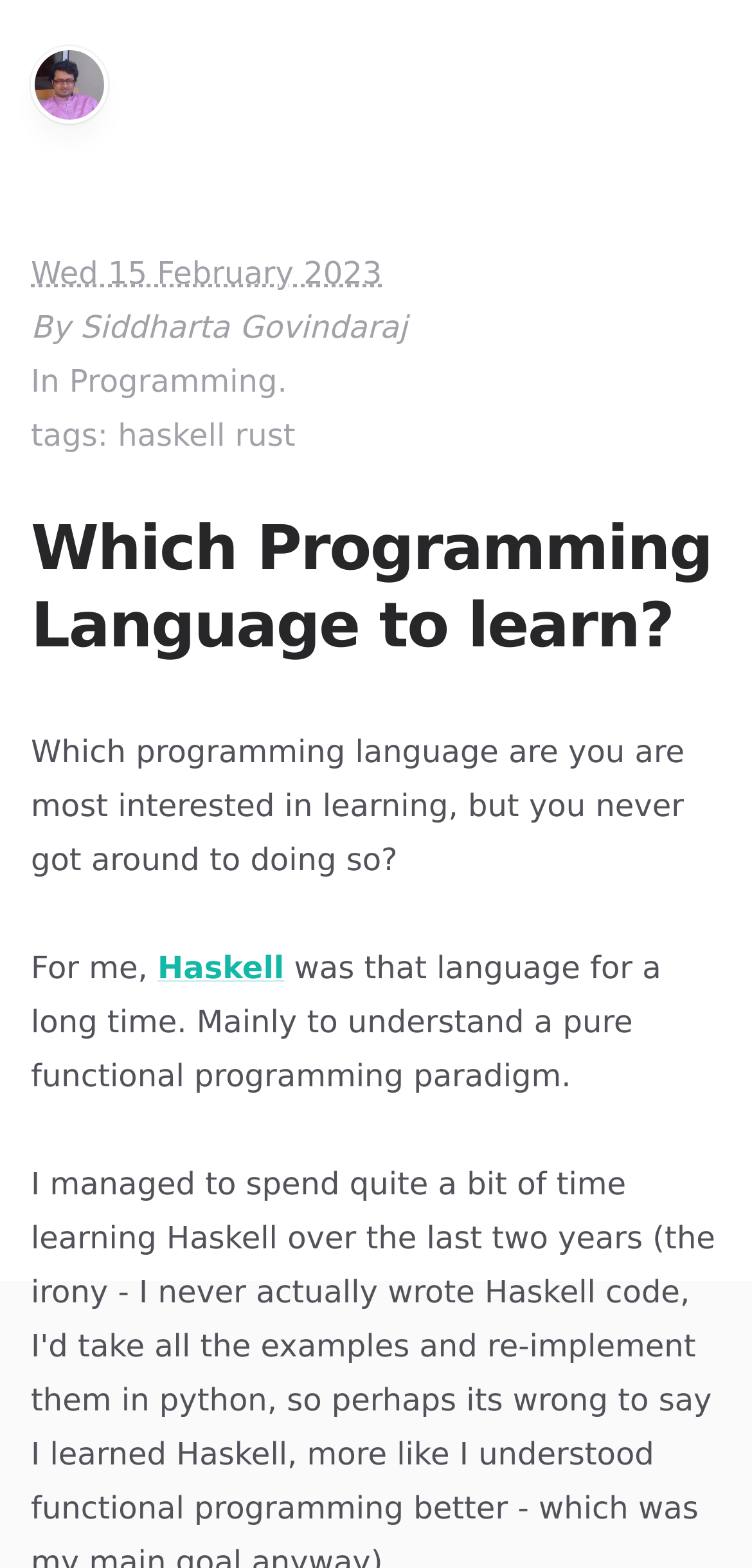Given the element description: "Which Programming Language to learn?", predict the bounding box coordinates of the UI element it refers to, using four float numbers between 0 and 1, i.e., [left, top, right, bottom].

[0.041, 0.326, 0.947, 0.422]